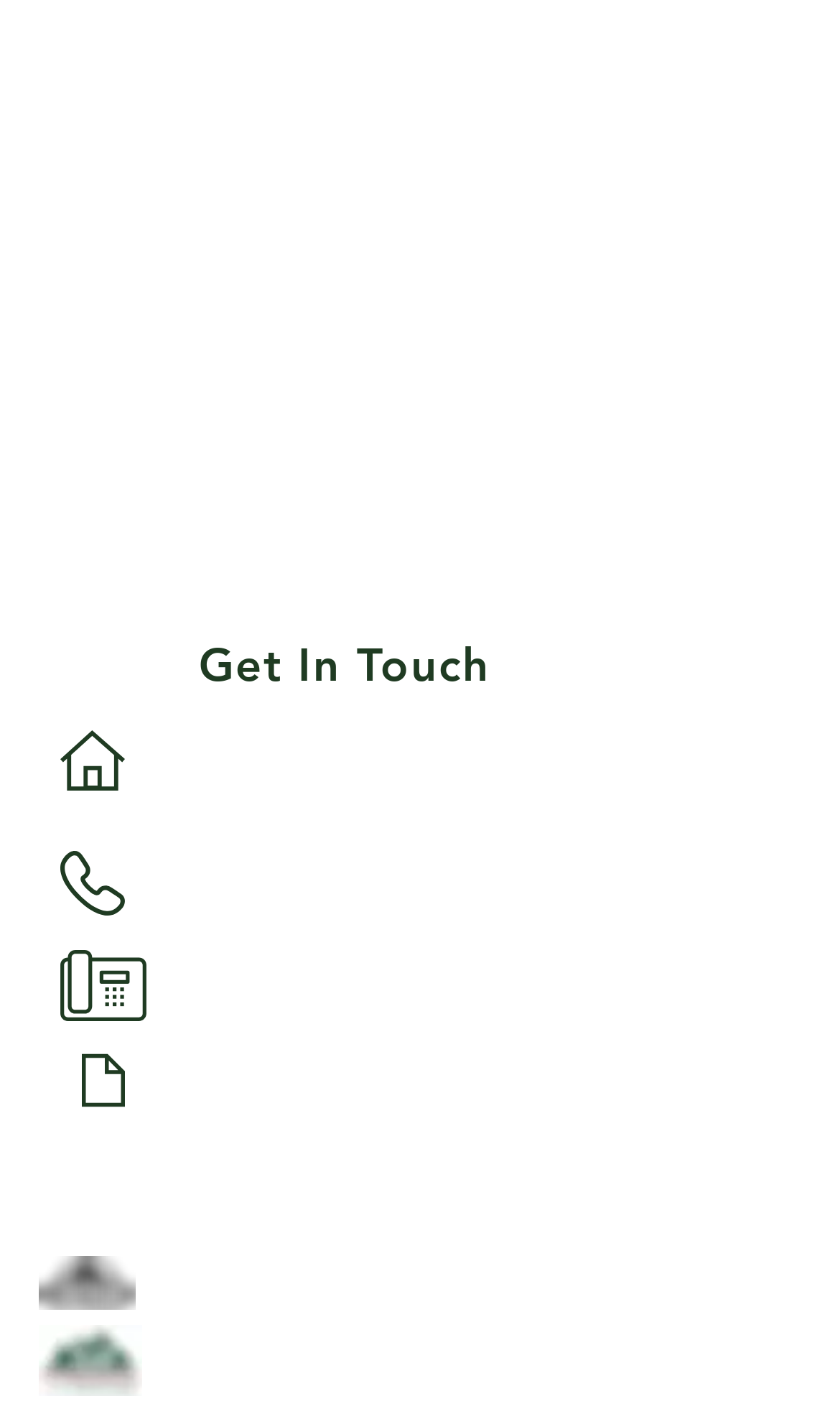Show the bounding box coordinates of the element that should be clicked to complete the task: "Call 509-388-2345".

[0.262, 0.625, 0.518, 0.656]